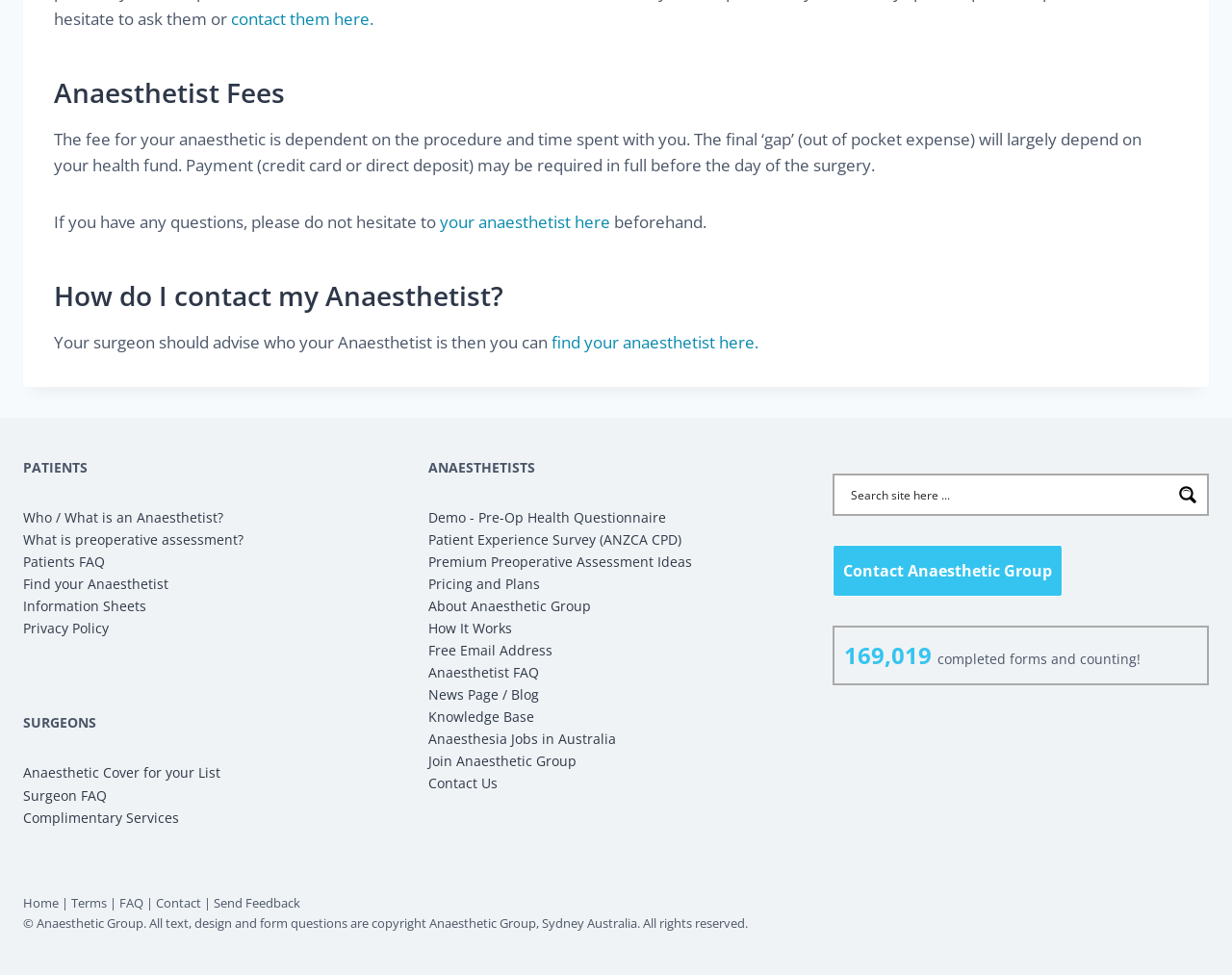Could you find the bounding box coordinates of the clickable area to complete this instruction: "Learn about anaesthetist fees"?

[0.044, 0.074, 0.956, 0.115]